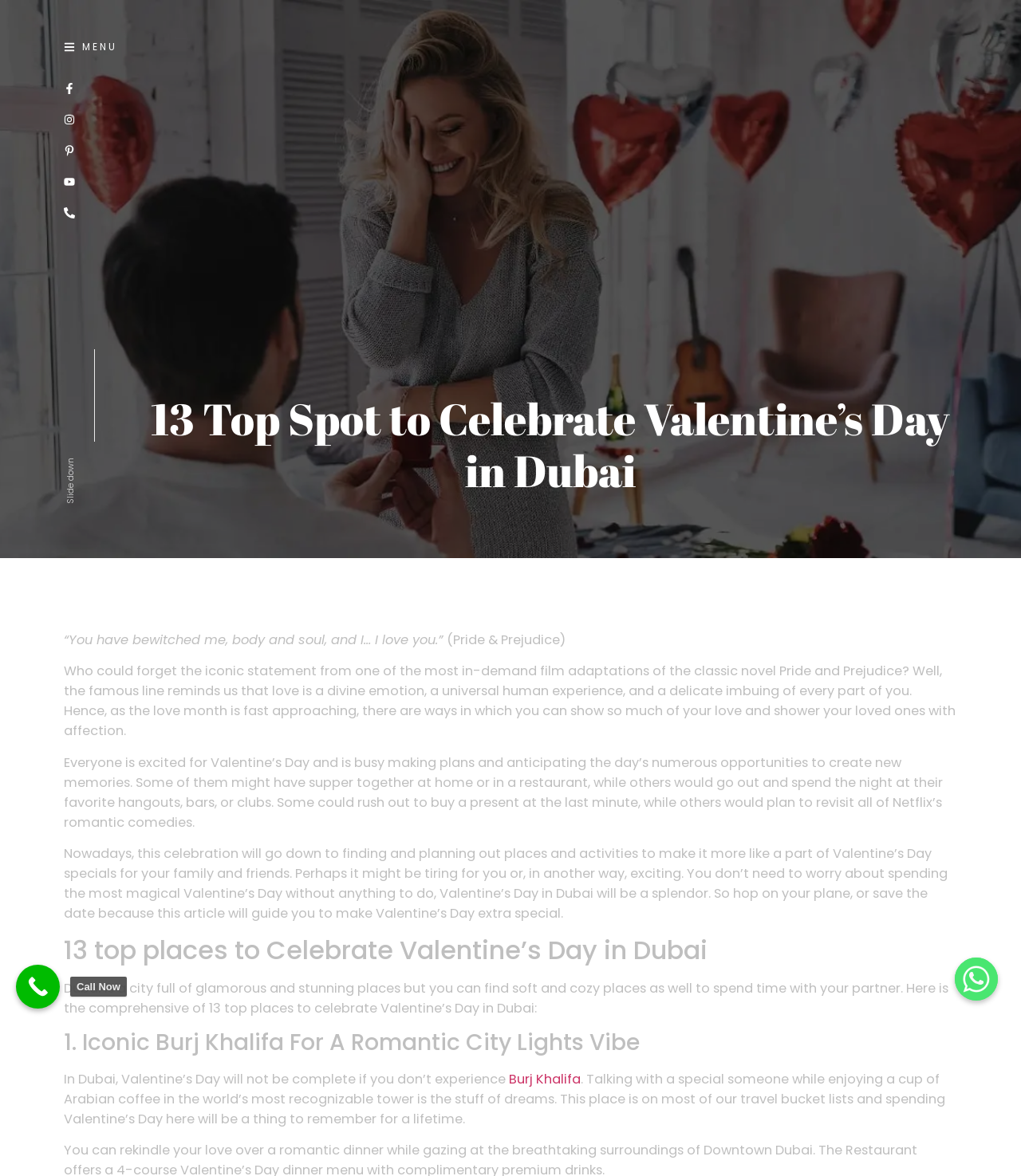Please identify the primary heading on the webpage and return its text.

13 Top Spot to Celebrate Valentine’s Day in Dubai